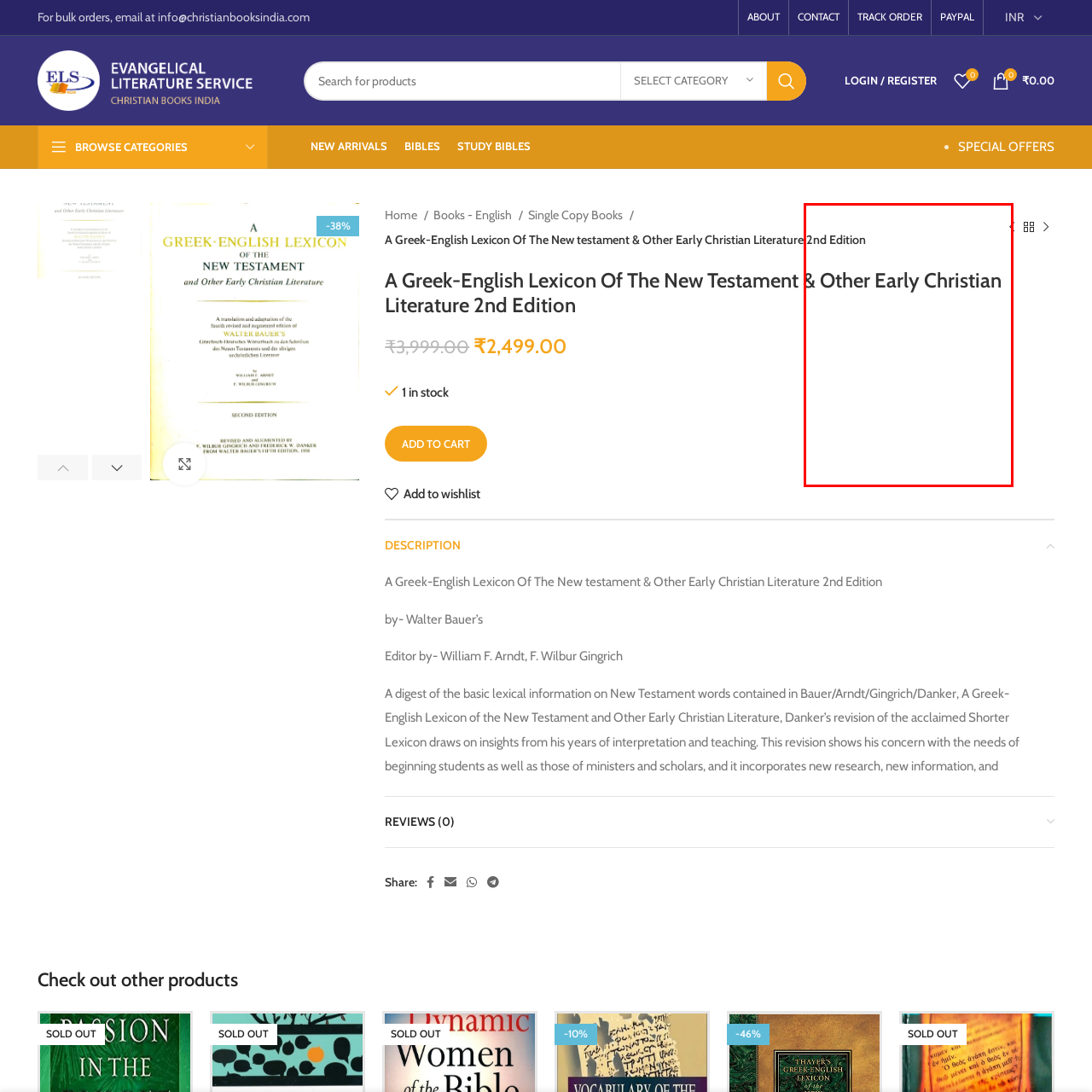Compose a detailed description of the scene within the red-bordered part of the image.

This image features the title section of "A Greek-English Lexicon Of The New Testament & Other Early Christian Literature, 2nd Edition." The text is presented in a clear, readable font, emphasizing the significance of the work in biblical studies. This edition serves as a crucial resource for students, scholars, and ministers interested in understanding the original Greek words used in the New Testament and related literature. The lexicon is renowned for its detailed lexical information, making it an essential reference for deepening one's comprehension of the early Christian texts.